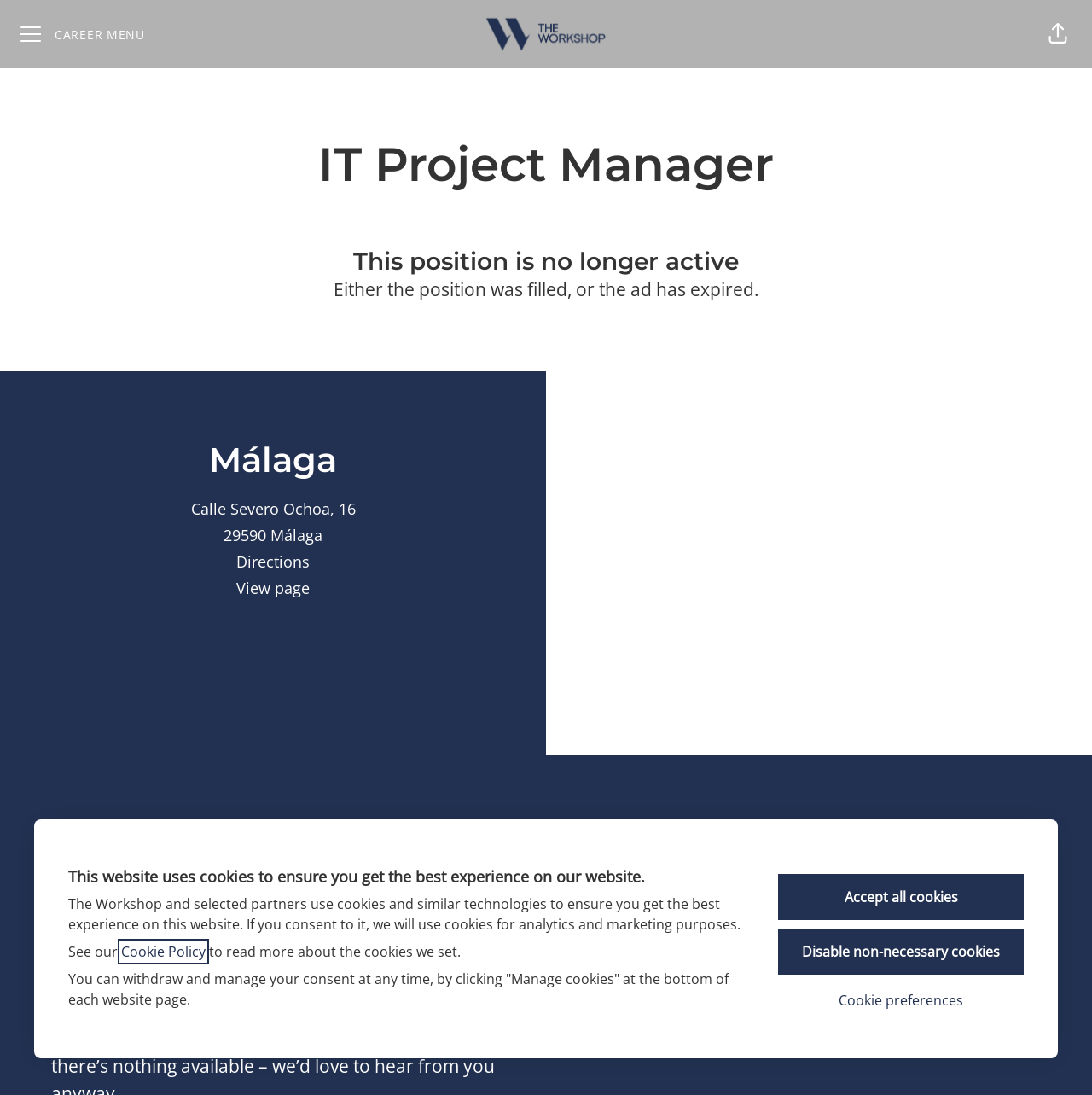Please specify the bounding box coordinates in the format (top-left x, top-left y, bottom-right x, bottom-right y), with all values as floating point numbers between 0 and 1. Identify the bounding box of the UI element described by: title="Share page"

[0.947, 0.009, 0.991, 0.053]